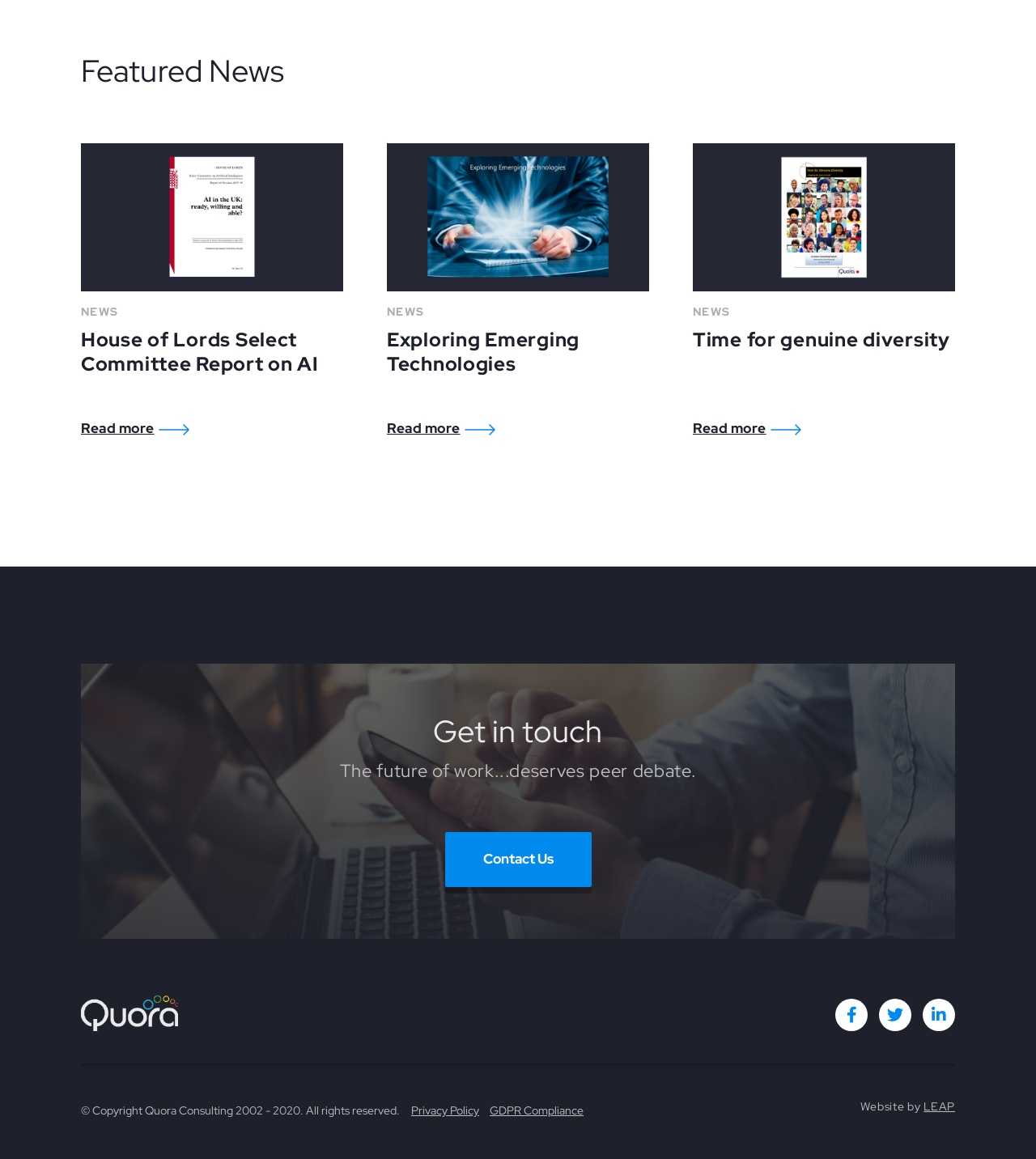Using a single word or phrase, answer the following question: 
What is the purpose of the 'Get in touch' section?

Contact